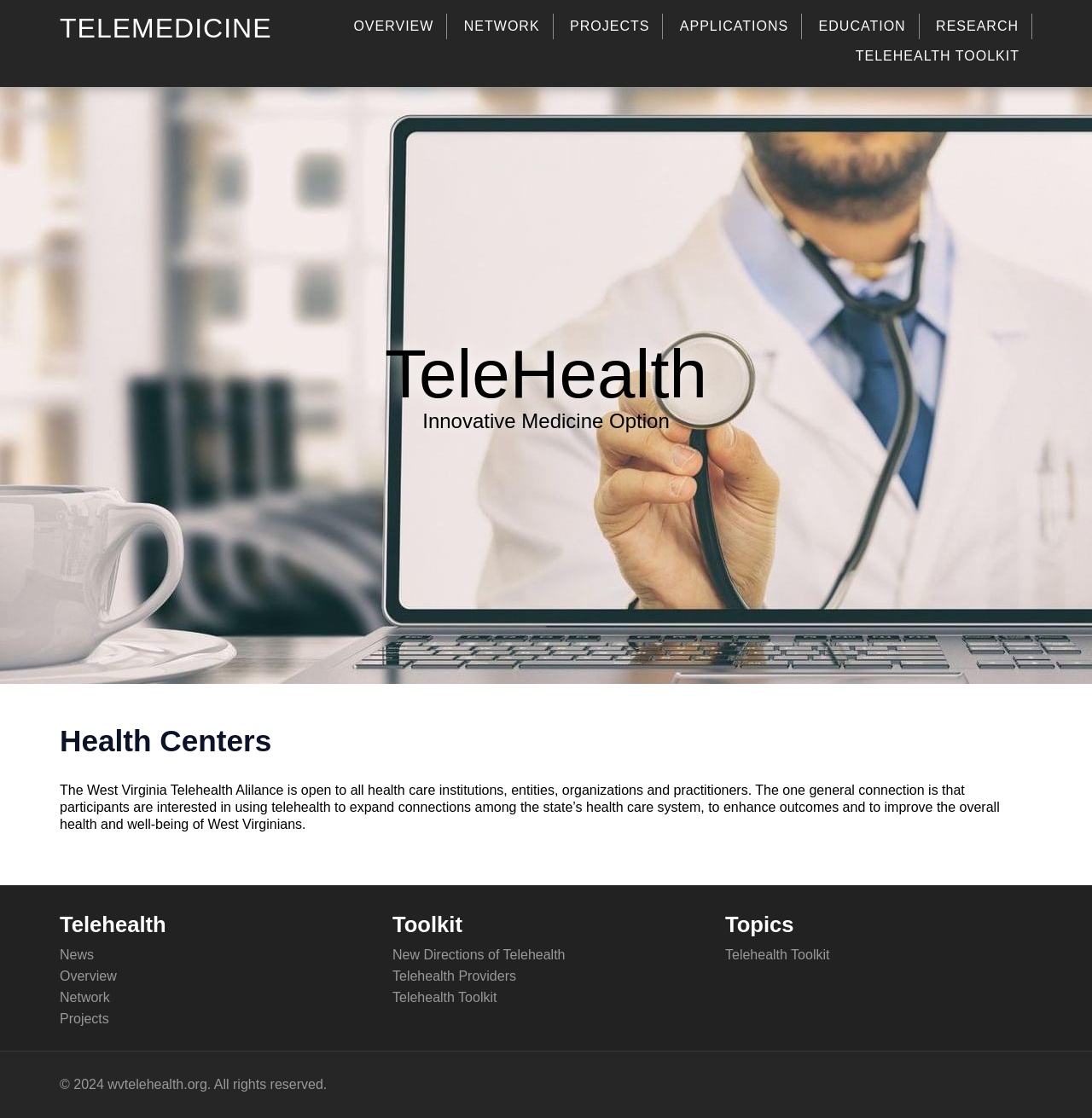Using the format (top-left x, top-left y, bottom-right x, bottom-right y), provide the bounding box coordinates for the described UI element. All values should be floating point numbers between 0 and 1: Projects

[0.51, 0.012, 0.607, 0.035]